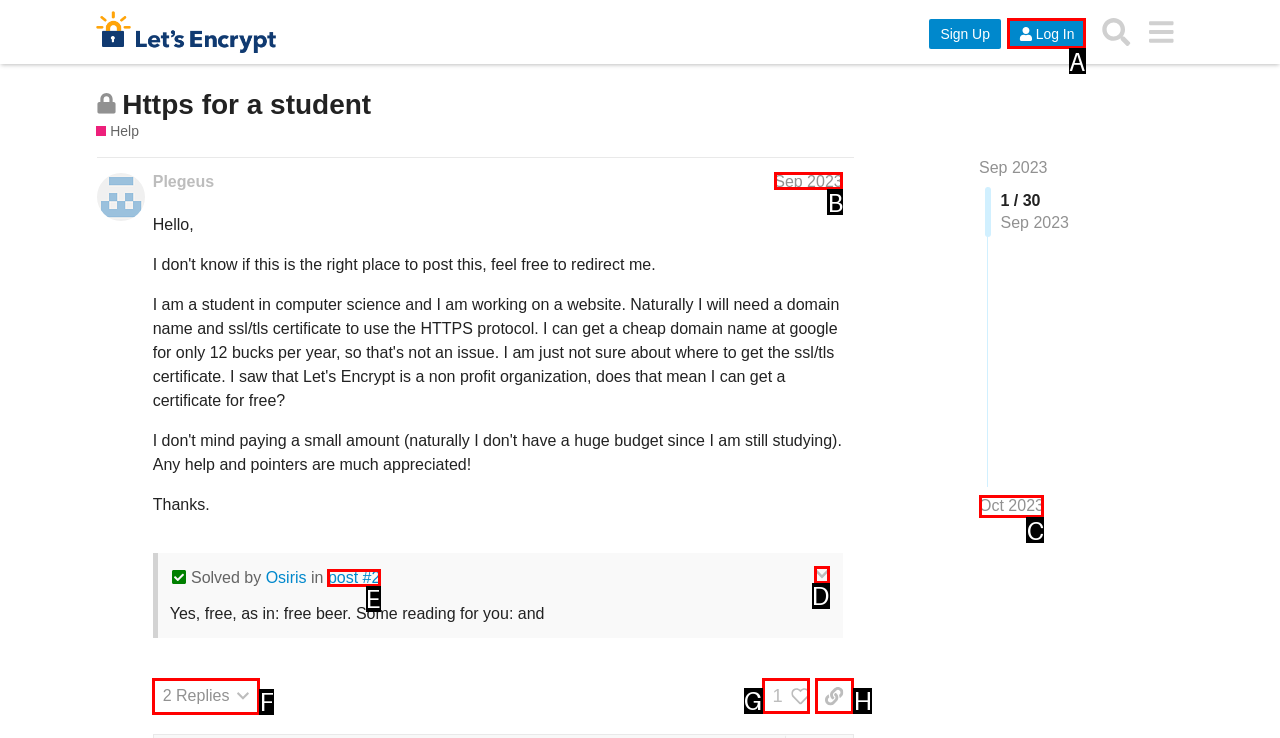Tell me which one HTML element I should click to complete the following task: Click on the 'Log In' button Answer with the option's letter from the given choices directly.

None